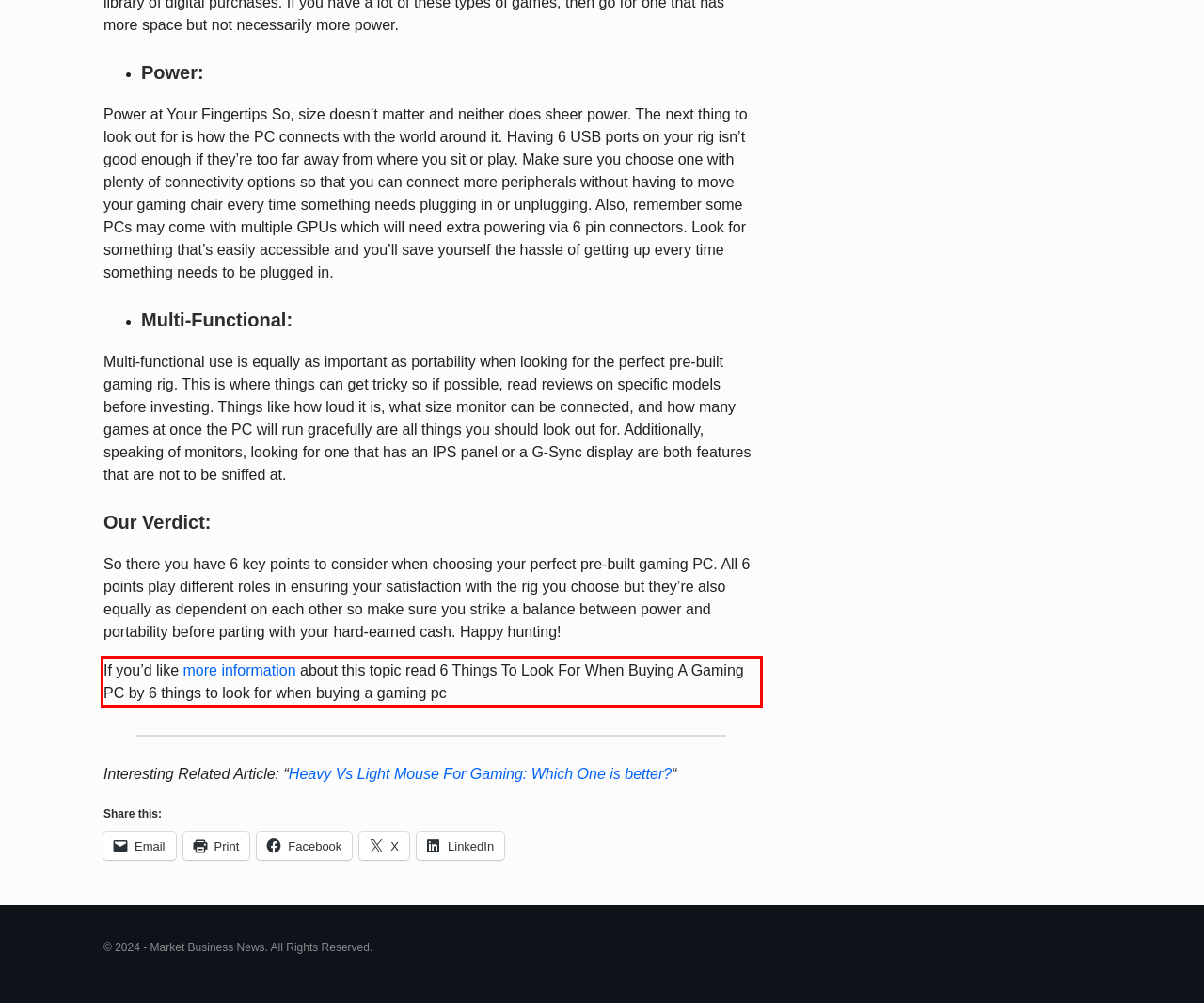Identify the text inside the red bounding box on the provided webpage screenshot by performing OCR.

If you’d like more information about this topic read 6 Things To Look For When Buying A Gaming PC by 6 things to look for when buying a gaming pc